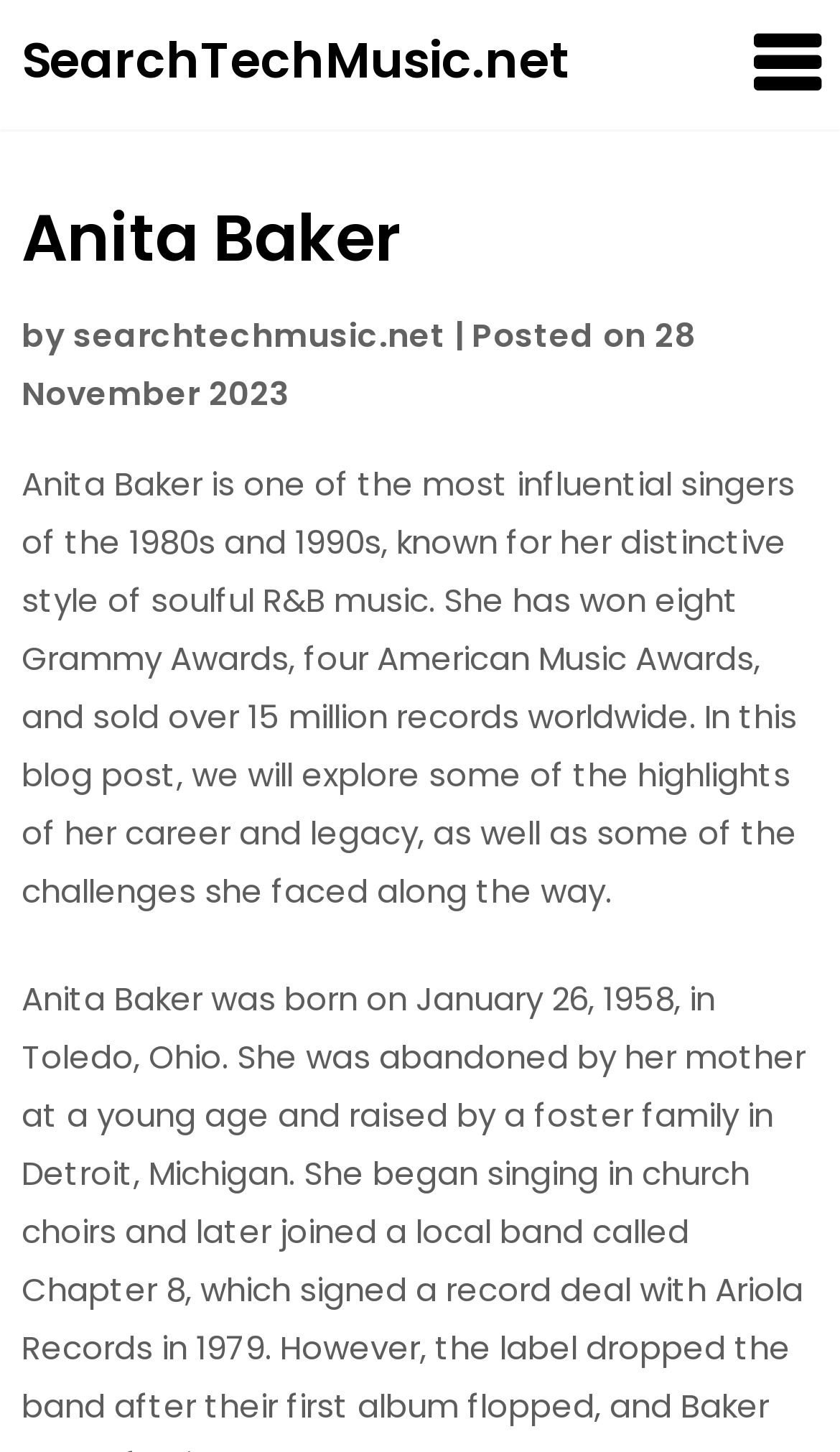What is the name of the website?
Refer to the image and provide a detailed answer to the question.

The name of the website is mentioned in the heading 'SearchTechMusic.net' which is located at the top of the webpage, and is also mentioned in the link 'SearchTechMusic.net' below the heading 'Anita Baker'.